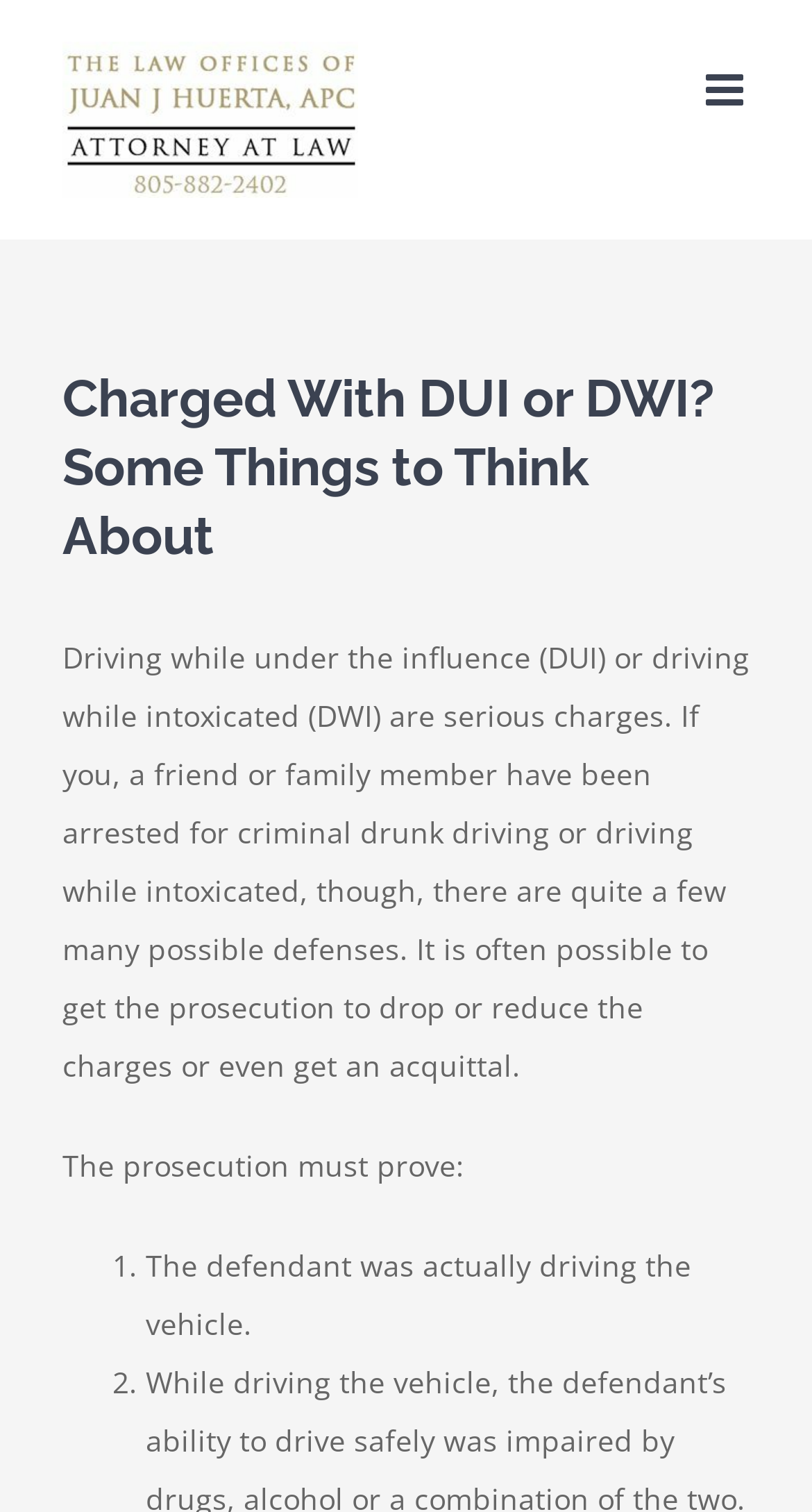Provide a one-word or short-phrase response to the question:
How many points must the prosecution prove?

At least 2